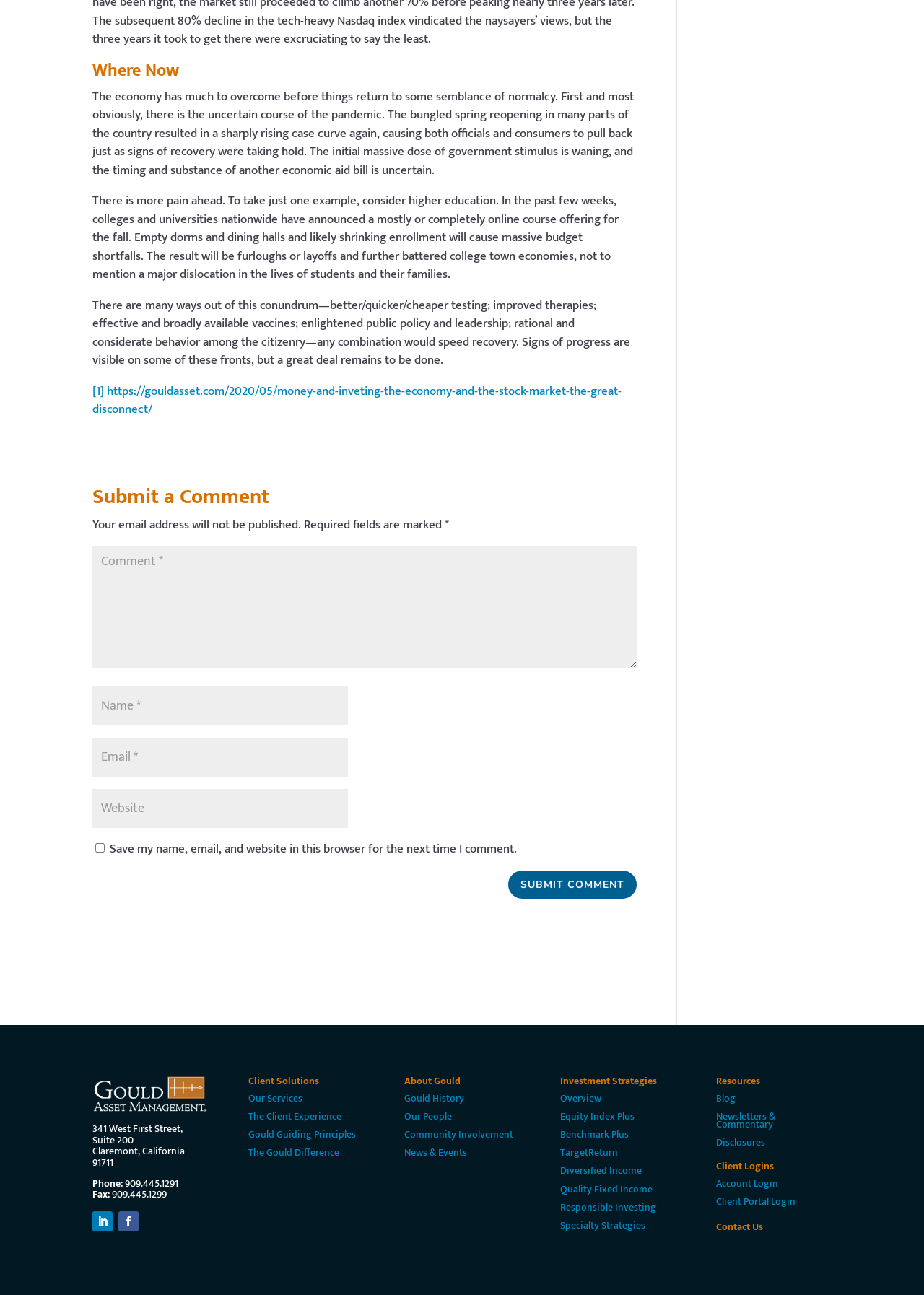Using the format (top-left x, top-left y, bottom-right x, bottom-right y), and given the element description, identify the bounding box coordinates within the screenshot: input value="Email *" aria-describedby="email-notes" name="email"

[0.1, 0.57, 0.377, 0.6]